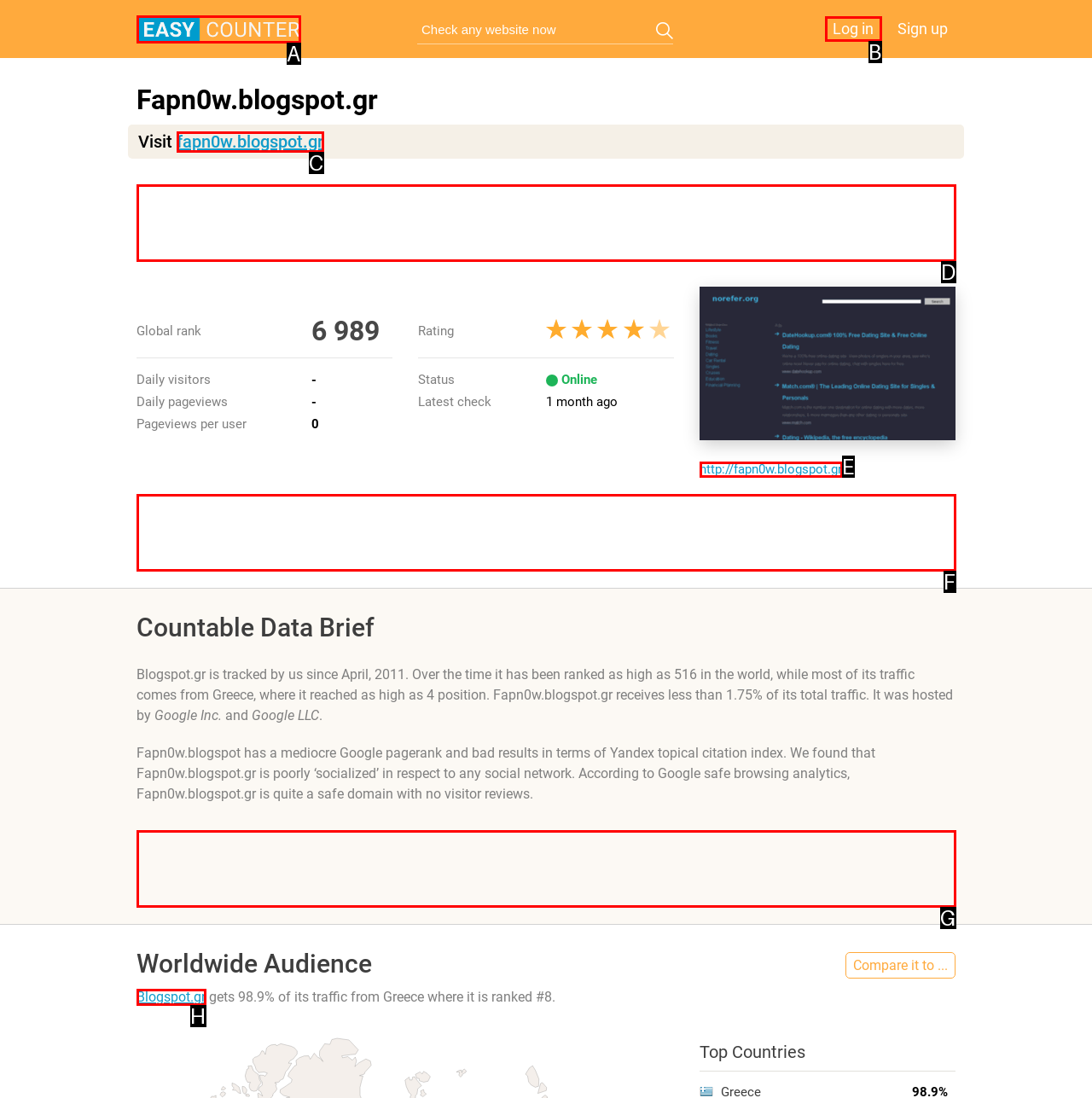Tell me which one HTML element best matches the description: Testing & Verification
Answer with the option's letter from the given choices directly.

None